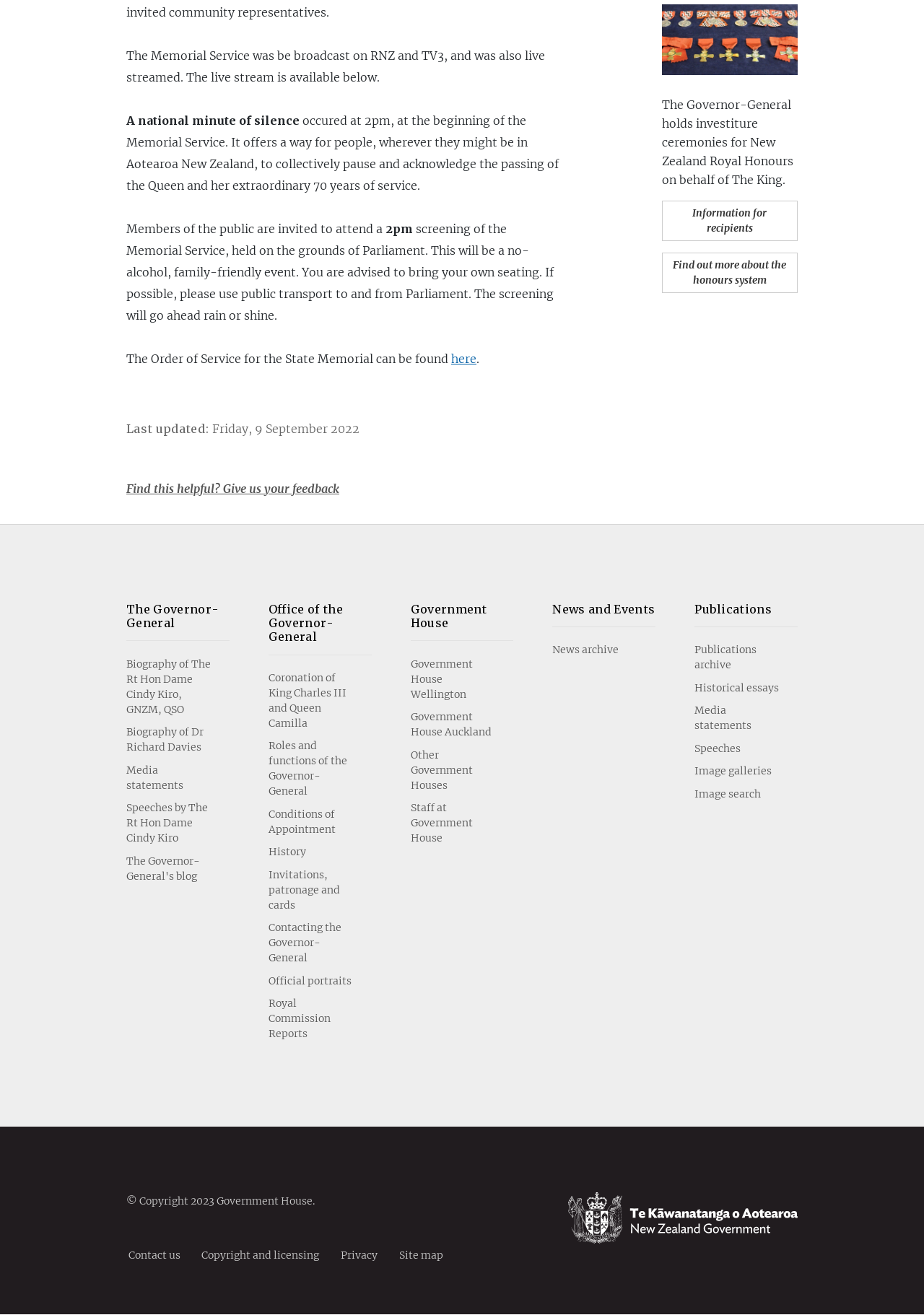Locate the UI element that matches the description Invitations, patronage and cards in the webpage screenshot. Return the bounding box coordinates in the format (top-left x, top-left y, bottom-right x, bottom-right y), with values ranging from 0 to 1.

[0.29, 0.657, 0.383, 0.697]